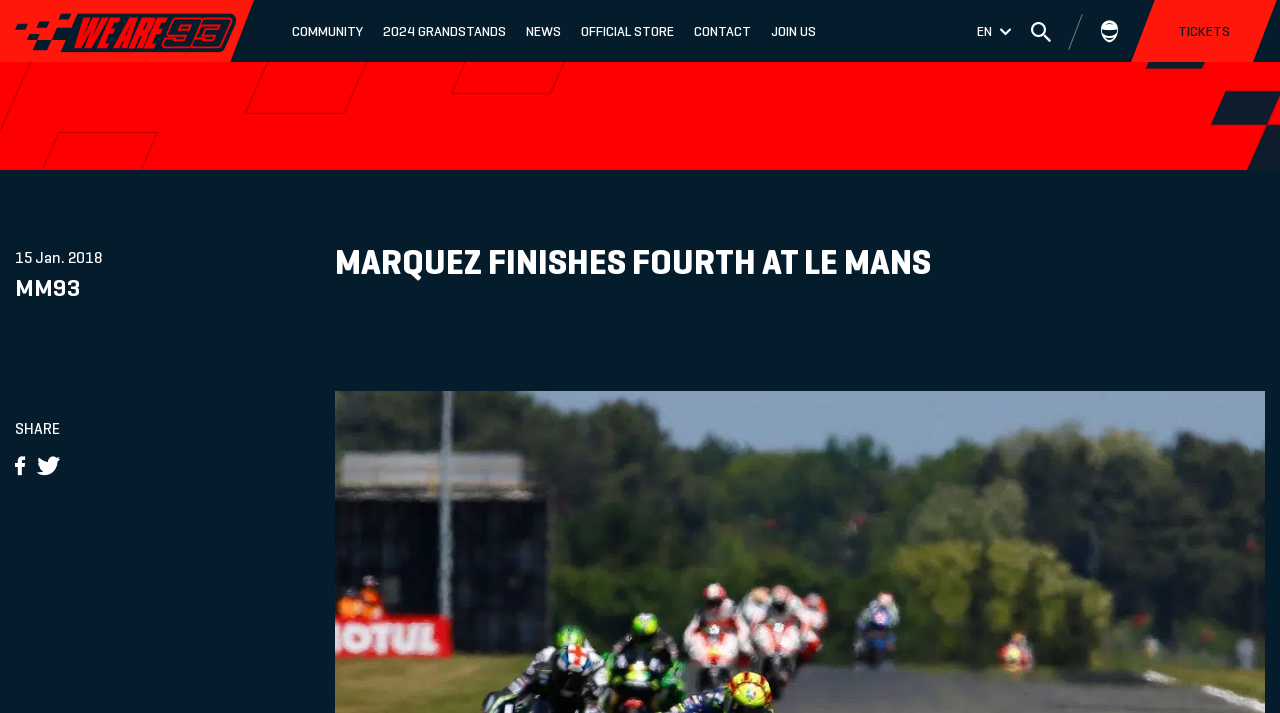Locate the bounding box coordinates of the element's region that should be clicked to carry out the following instruction: "Click the 'Customer portal' link". The coordinates need to be four float numbers between 0 and 1, i.e., [left, top, right, bottom].

None